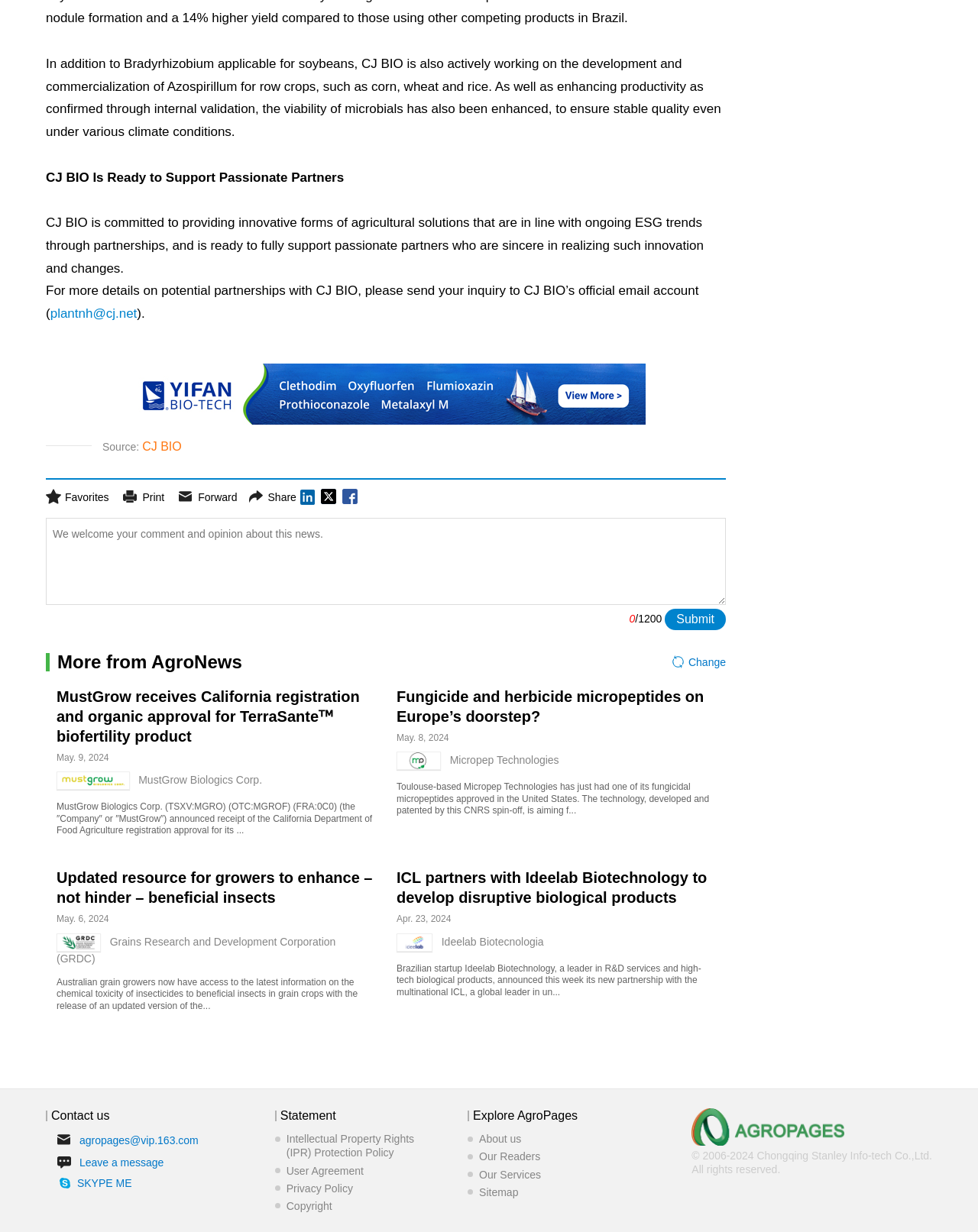Find the bounding box coordinates of the area to click in order to follow the instruction: "Read more about MustGrow receives California registration and organic approval for TerraSanteᵀᴹ biofertility product".

[0.058, 0.558, 0.368, 0.604]